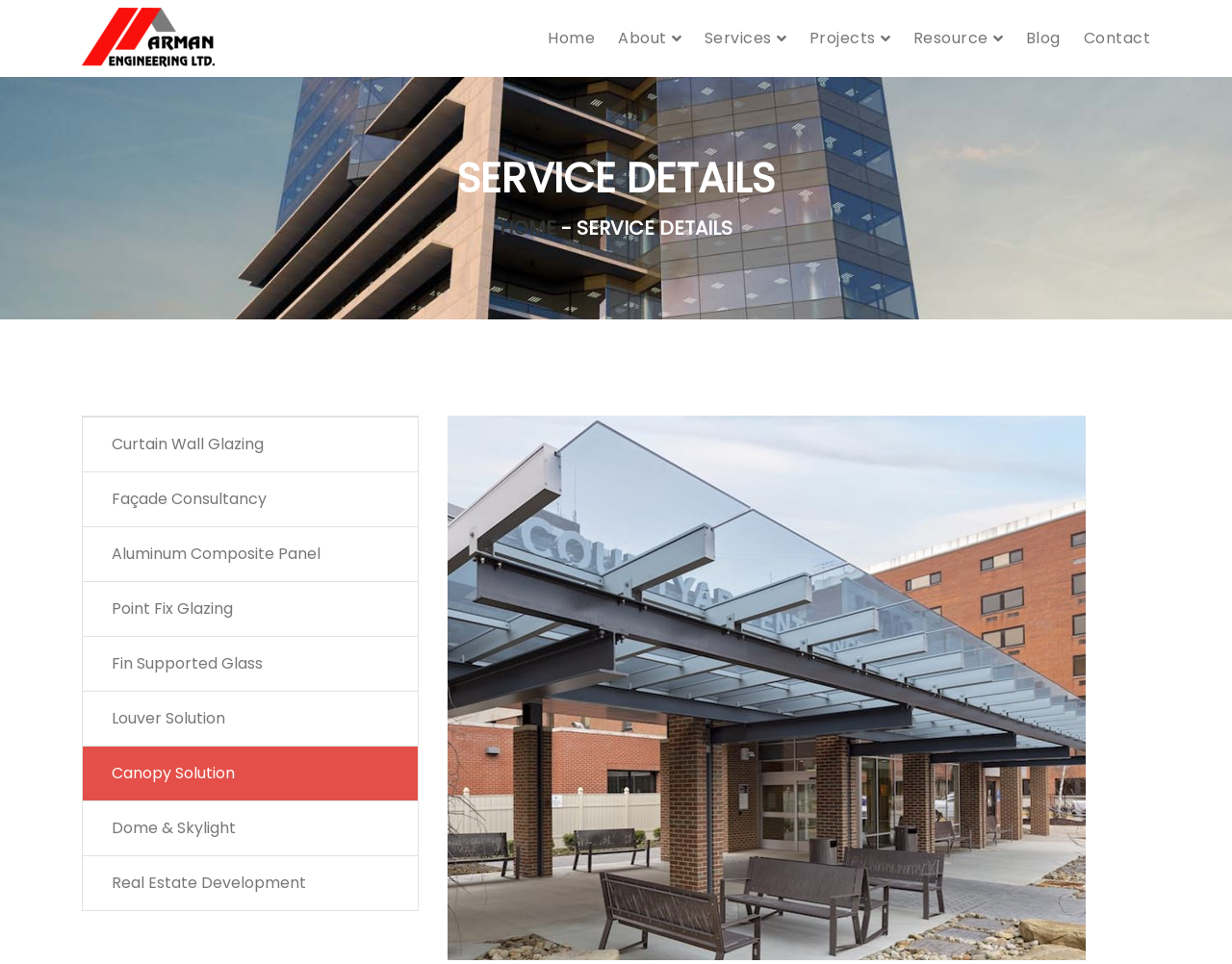Determine the bounding box coordinates of the clickable region to carry out the instruction: "click the site logo".

[0.066, 0.027, 0.191, 0.05]